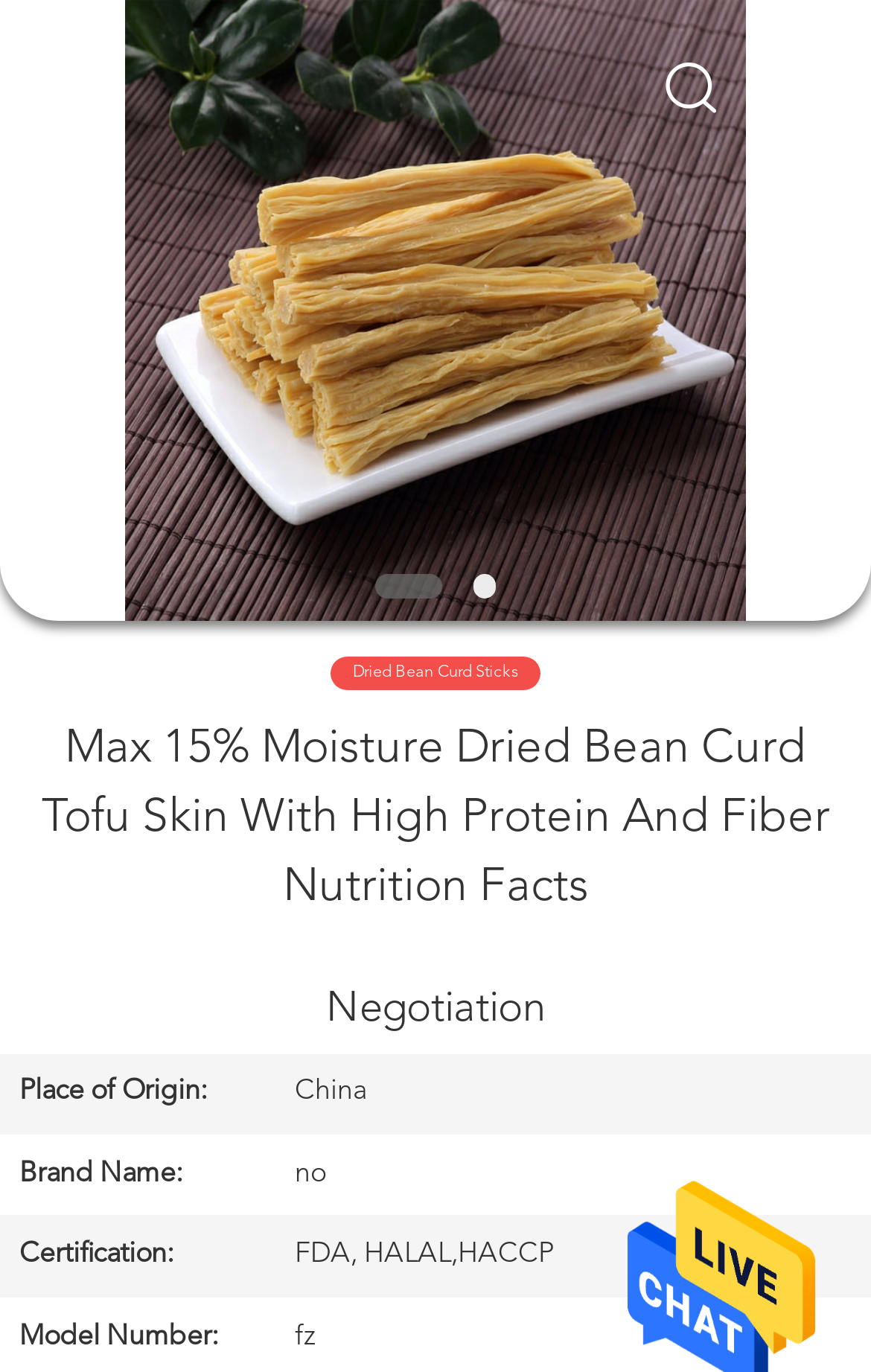Determine which piece of text is the heading of the webpage and provide it.

Max 15% Moisture Dried Bean Curd Tofu Skin With High Protein And Fiber Nutrition Facts